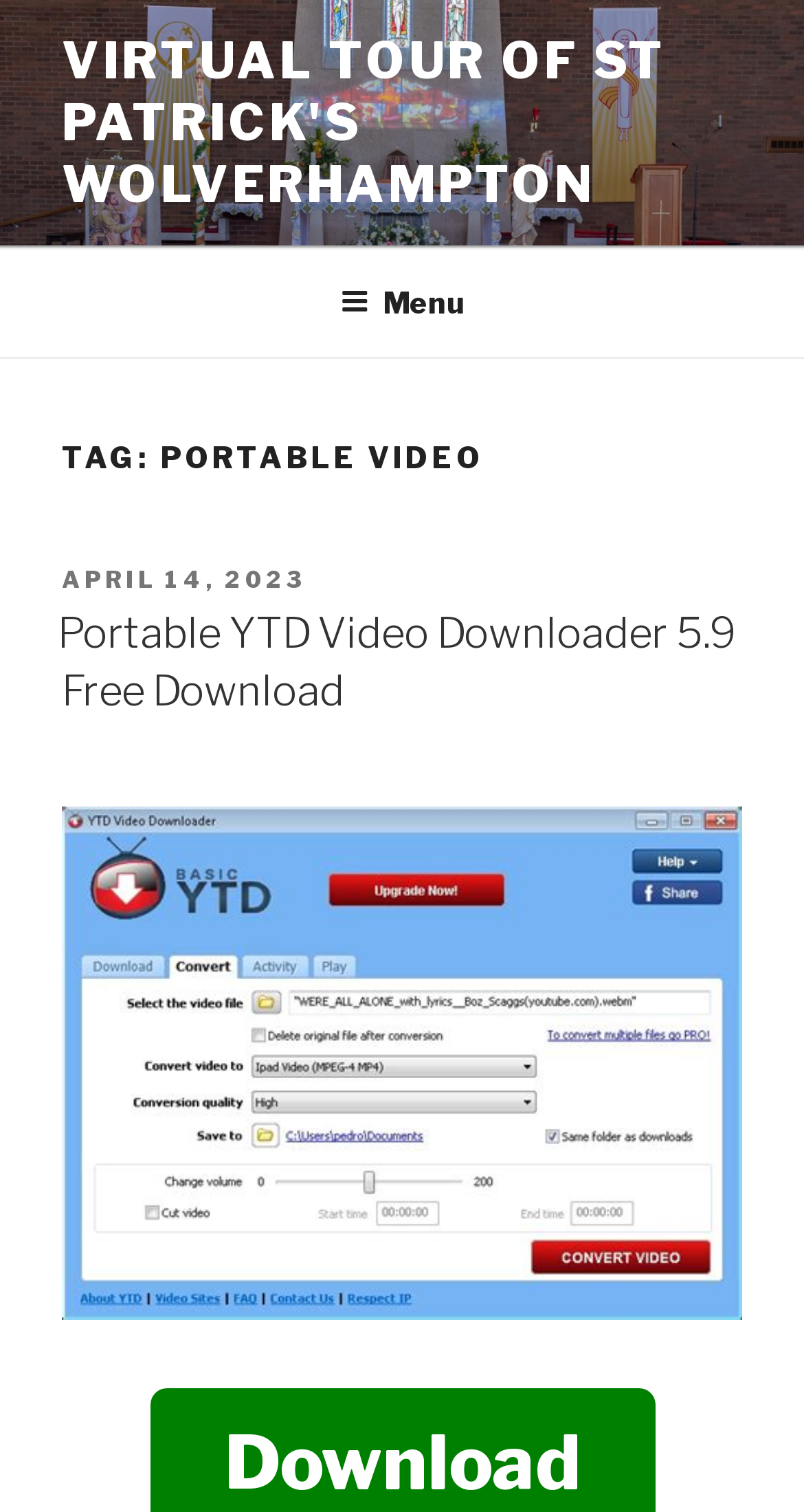Produce a meticulous description of the webpage.

The webpage is about a virtual tour of St Patrick's Wolverhampton, with a focus on portable video. At the top of the page, there is a large image with the title "ViRTUAL TOUR OF ST PATRICK'S WOLVERHAMPTON". Below the image, there is a link with the same title. 

To the right of the image, there is a top menu navigation bar with a "Menu" button. 

Below the image and navigation bar, there is a heading that reads "TAG: PORTABLE VIDEO". Under this heading, there is a section with a "POSTED ON" label, followed by a link to the date "APRIL 14, 2023". 

Further down, there is a heading that reads "Portable YTD Video Downloader 5.9 Free Download", which is also a link. Below this, there is another link that reads "Complimentary get of the Moveable Ytd Camera Downloader 5.9", accompanied by a small image. 

At the very bottom of the page, there is a "Download" link.